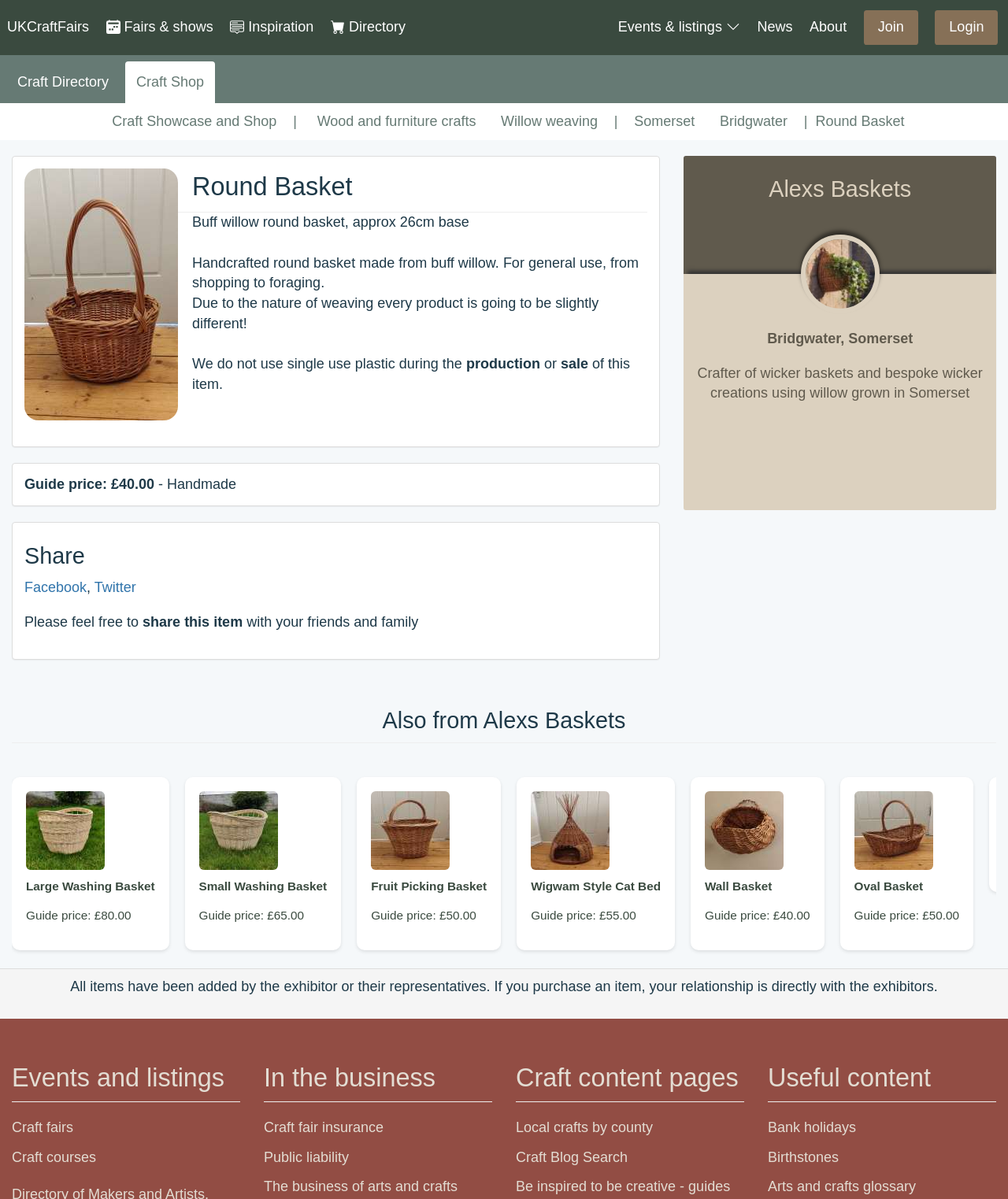Identify the bounding box coordinates of the part that should be clicked to carry out this instruction: "Share this item on 'Facebook'".

[0.024, 0.484, 0.086, 0.497]